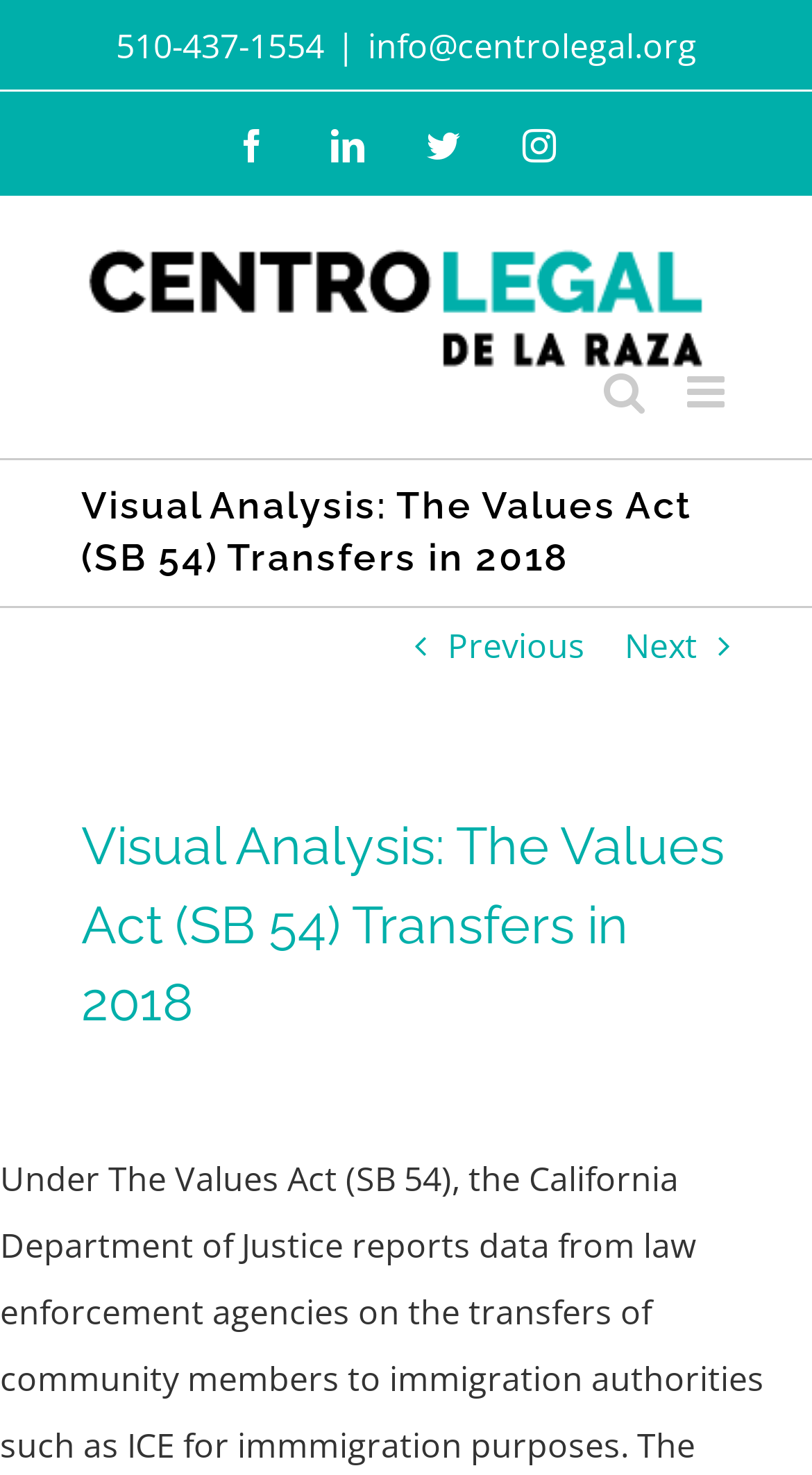Determine the bounding box coordinates of the area to click in order to meet this instruction: "Toggle mobile menu".

[0.846, 0.252, 0.9, 0.281]